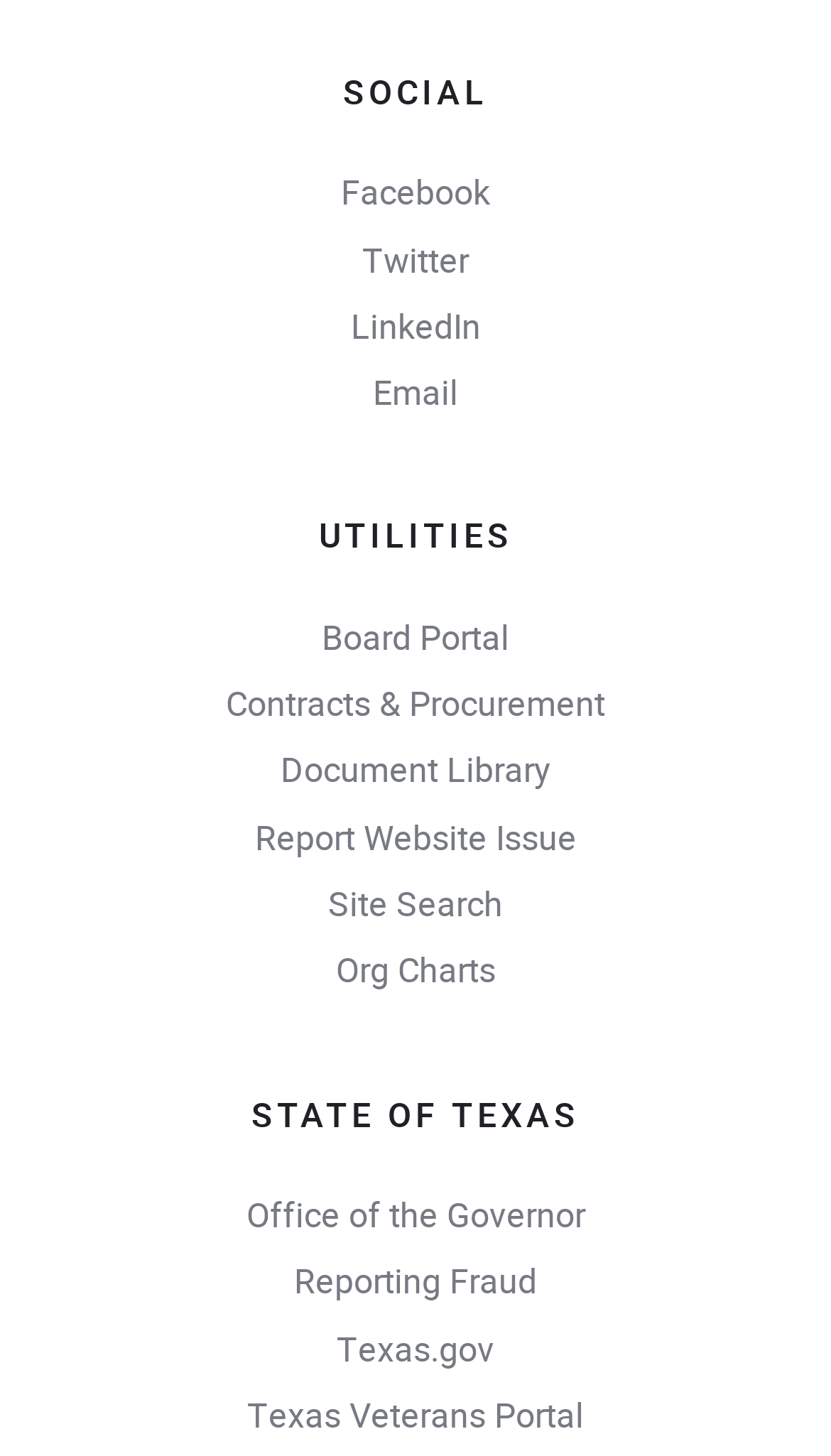Please identify the bounding box coordinates of where to click in order to follow the instruction: "View Facebook page".

[0.41, 0.116, 0.59, 0.15]